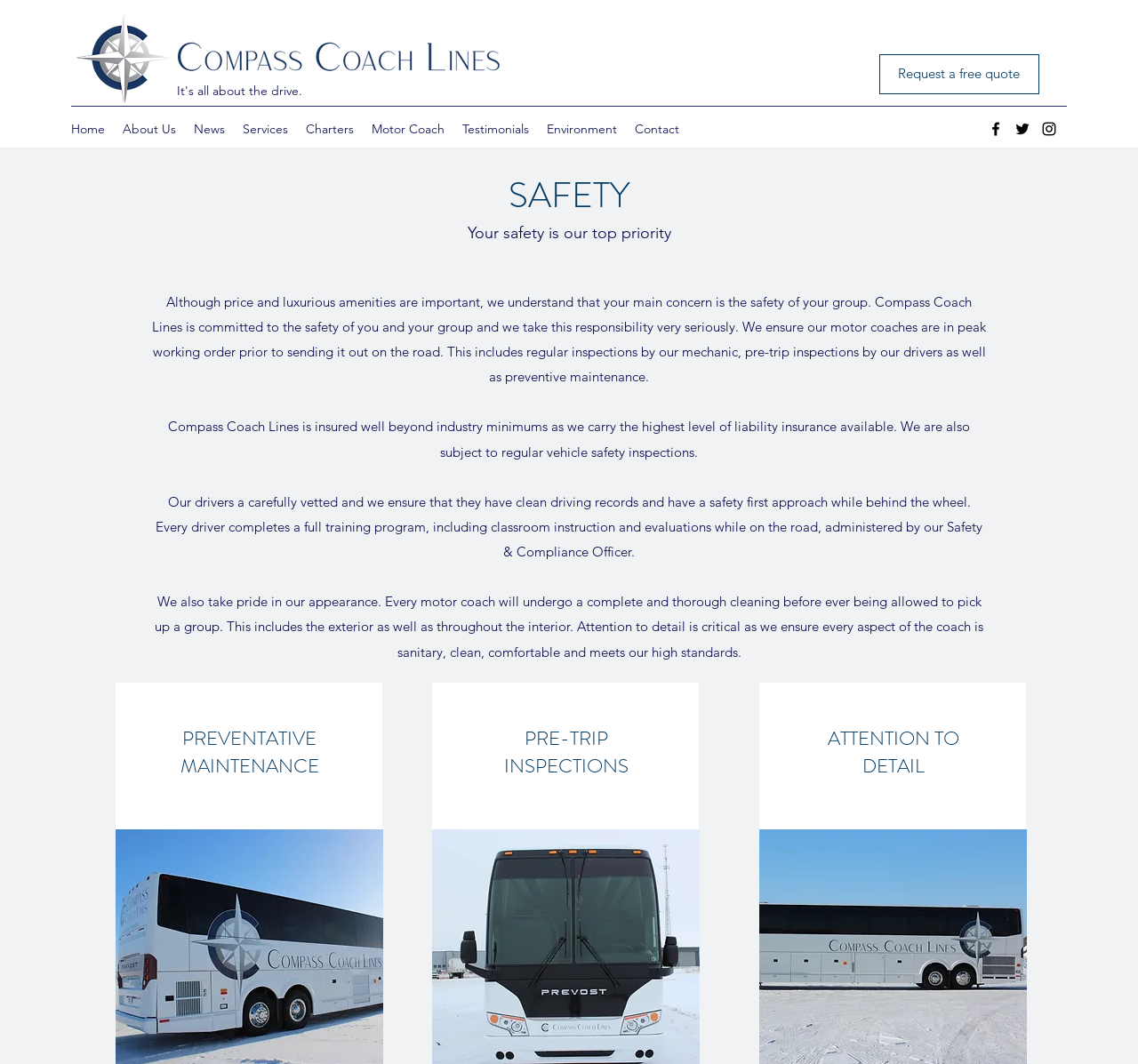Show the bounding box coordinates for the element that needs to be clicked to execute the following instruction: "Learn more about Environment". Provide the coordinates in the form of four float numbers between 0 and 1, i.e., [left, top, right, bottom].

[0.473, 0.109, 0.55, 0.134]